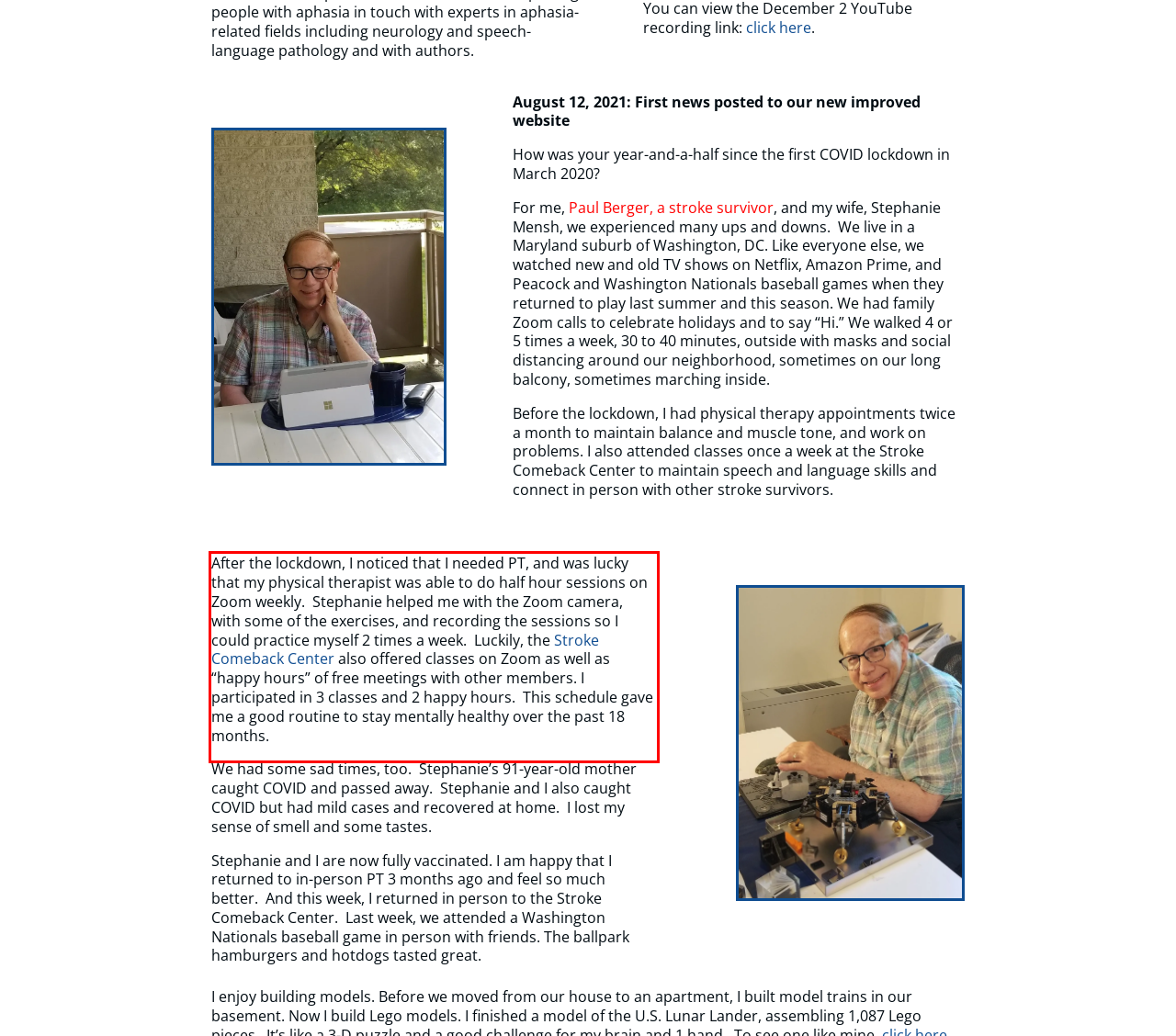You are presented with a screenshot containing a red rectangle. Extract the text found inside this red bounding box.

After the lockdown, I noticed that I needed PT, and was lucky that my physical therapist was able to do half hour sessions on Zoom weekly. Stephanie helped me with the Zoom camera, with some of the exercises, and recording the sessions so I could practice myself 2 times a week. Luckily, the Stroke Comeback Center also offered classes on Zoom as well as “happy hours” of free meetings with other members. I participated in 3 classes and 2 happy hours. This schedule gave me a good routine to stay mentally healthy over the past 18 months.